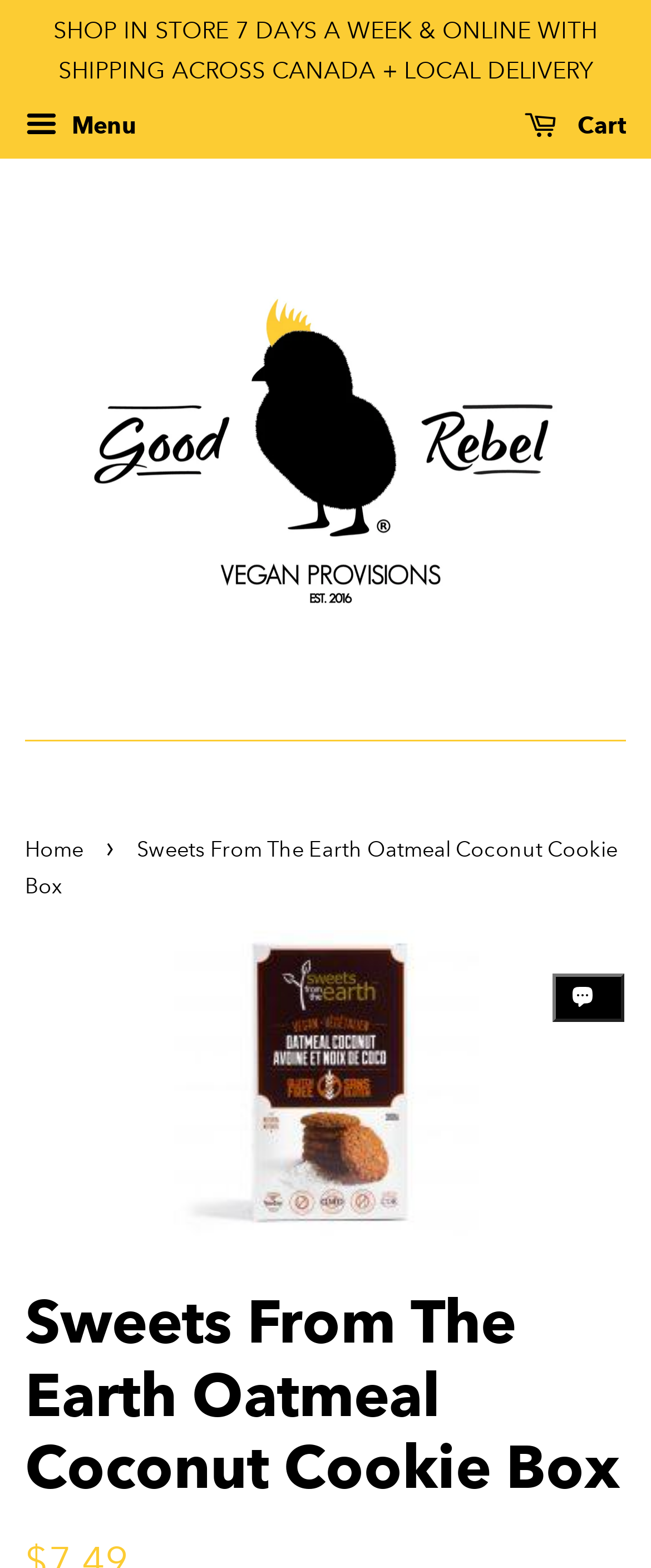What is the type of product being sold?
Based on the visual details in the image, please answer the question thoroughly.

I inferred the type of product by looking at the image of the product and its corresponding heading 'Sweets From The Earth Oatmeal Coconut Cookie Box', which suggests that the product is a type of cookie.